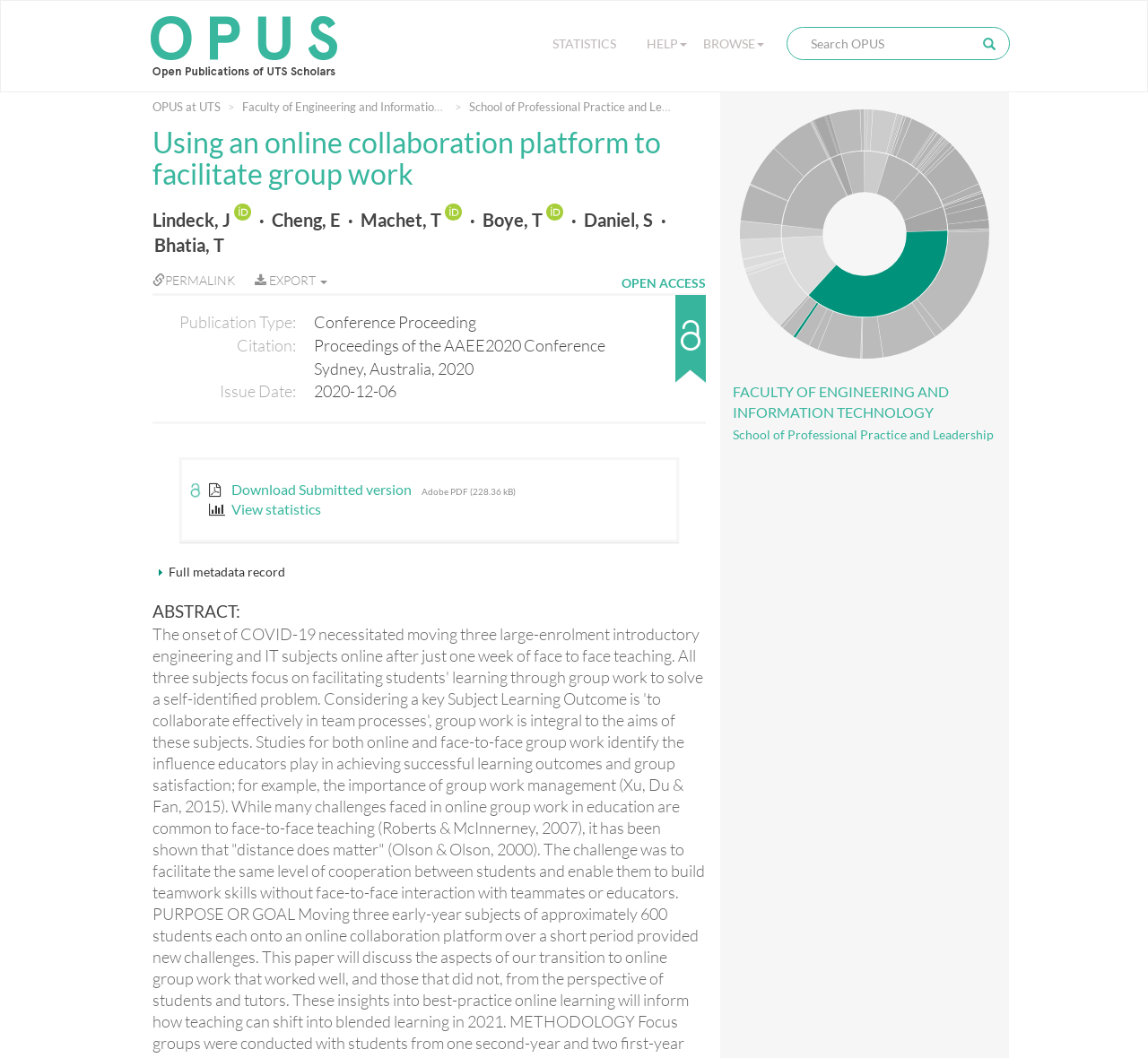What is the name of the online collaboration platform?
Answer the question with just one word or phrase using the image.

OPUS